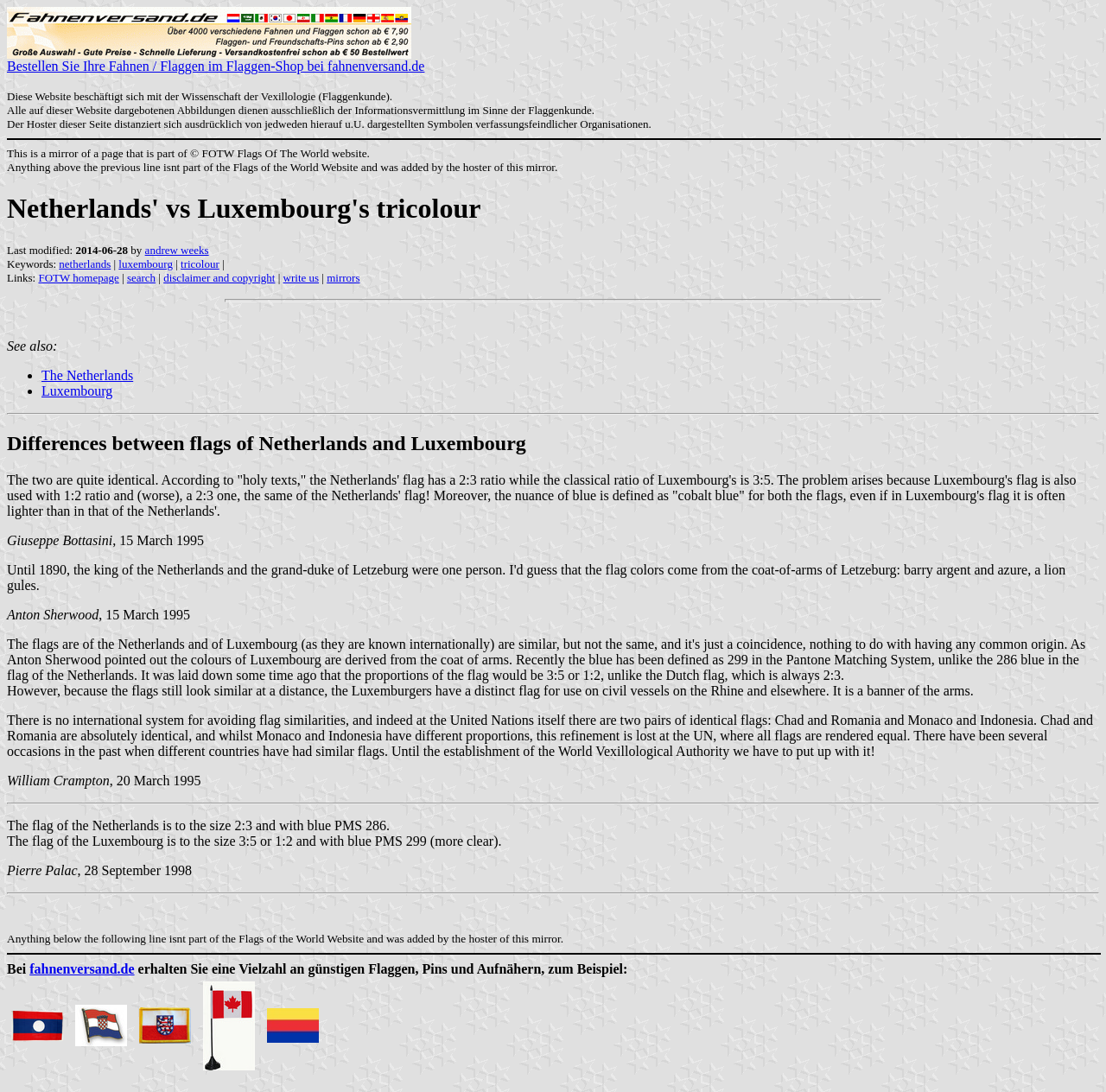Please find the bounding box coordinates of the section that needs to be clicked to achieve this instruction: "Learn more".

None